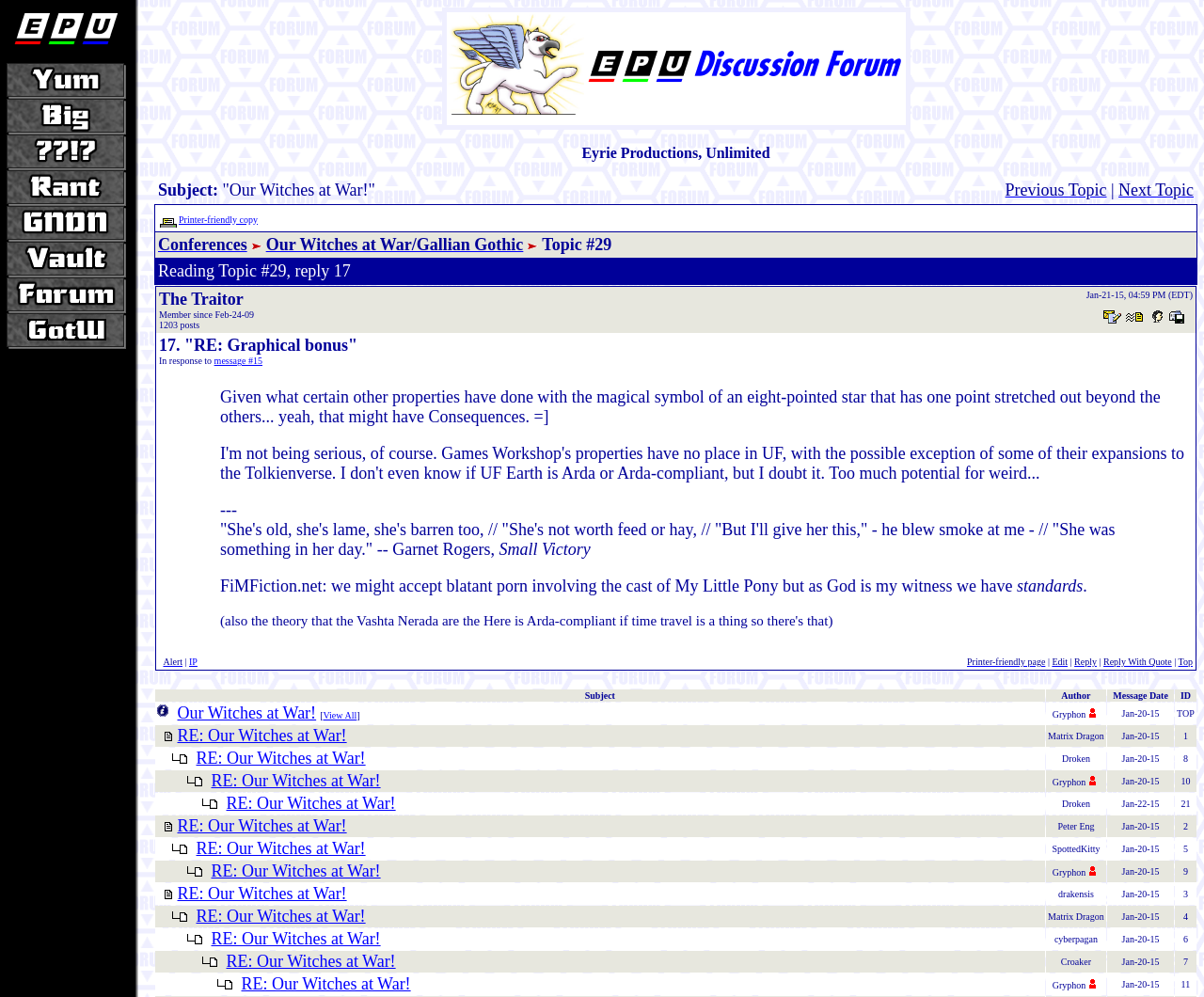Find the bounding box of the element with the following description: "Reply With Quote". The coordinates must be four float numbers between 0 and 1, formatted as [left, top, right, bottom].

[0.916, 0.658, 0.973, 0.669]